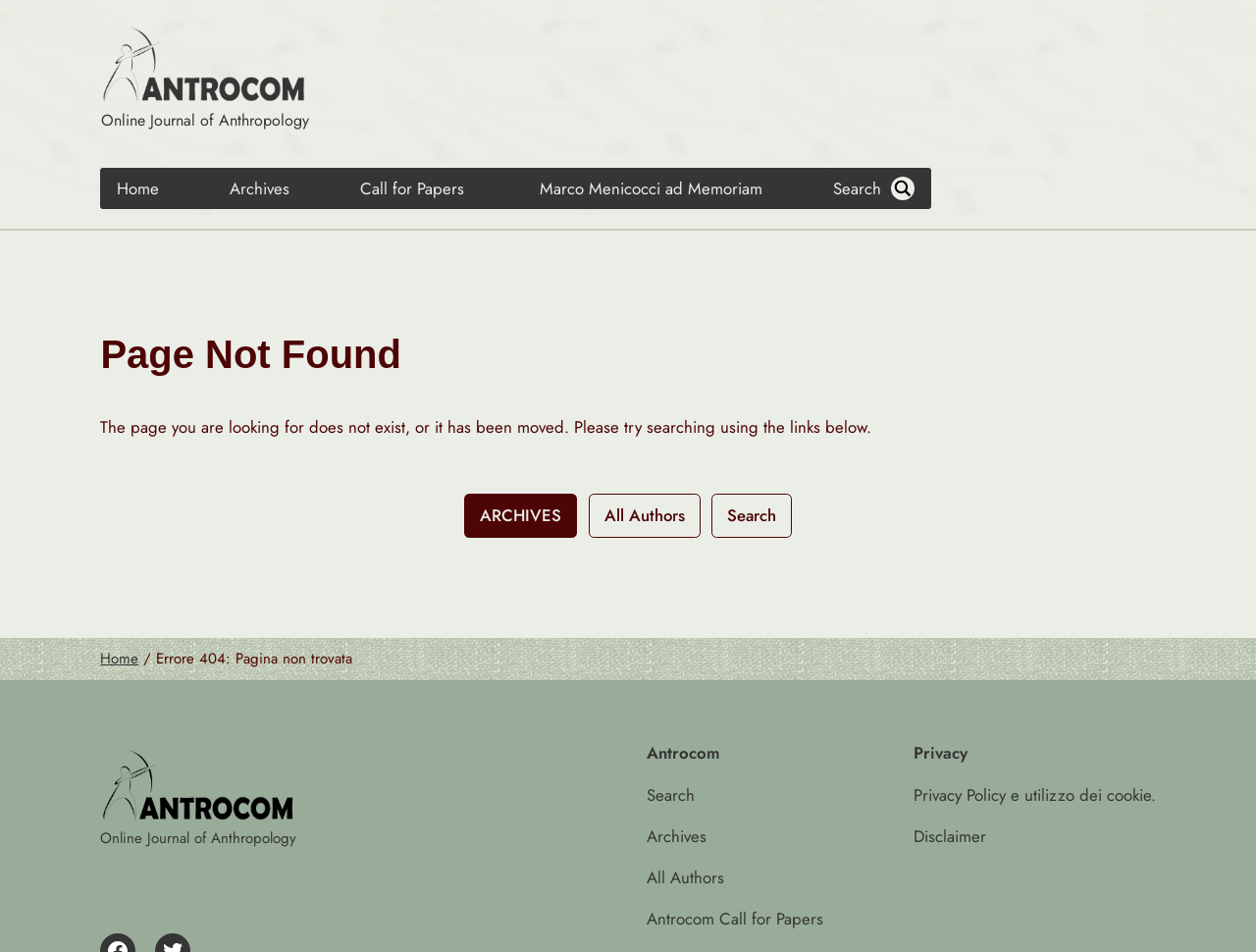How many links are available in the main navigation menu?
Provide an in-depth and detailed explanation in response to the question.

The main navigation menu is located at the top of the webpage and contains links to 'Home', 'Archives', 'Call for Papers', 'Marco Menicocci ad Memoriam', and 'Search'. Therefore, there are 5 links available in the main navigation menu.